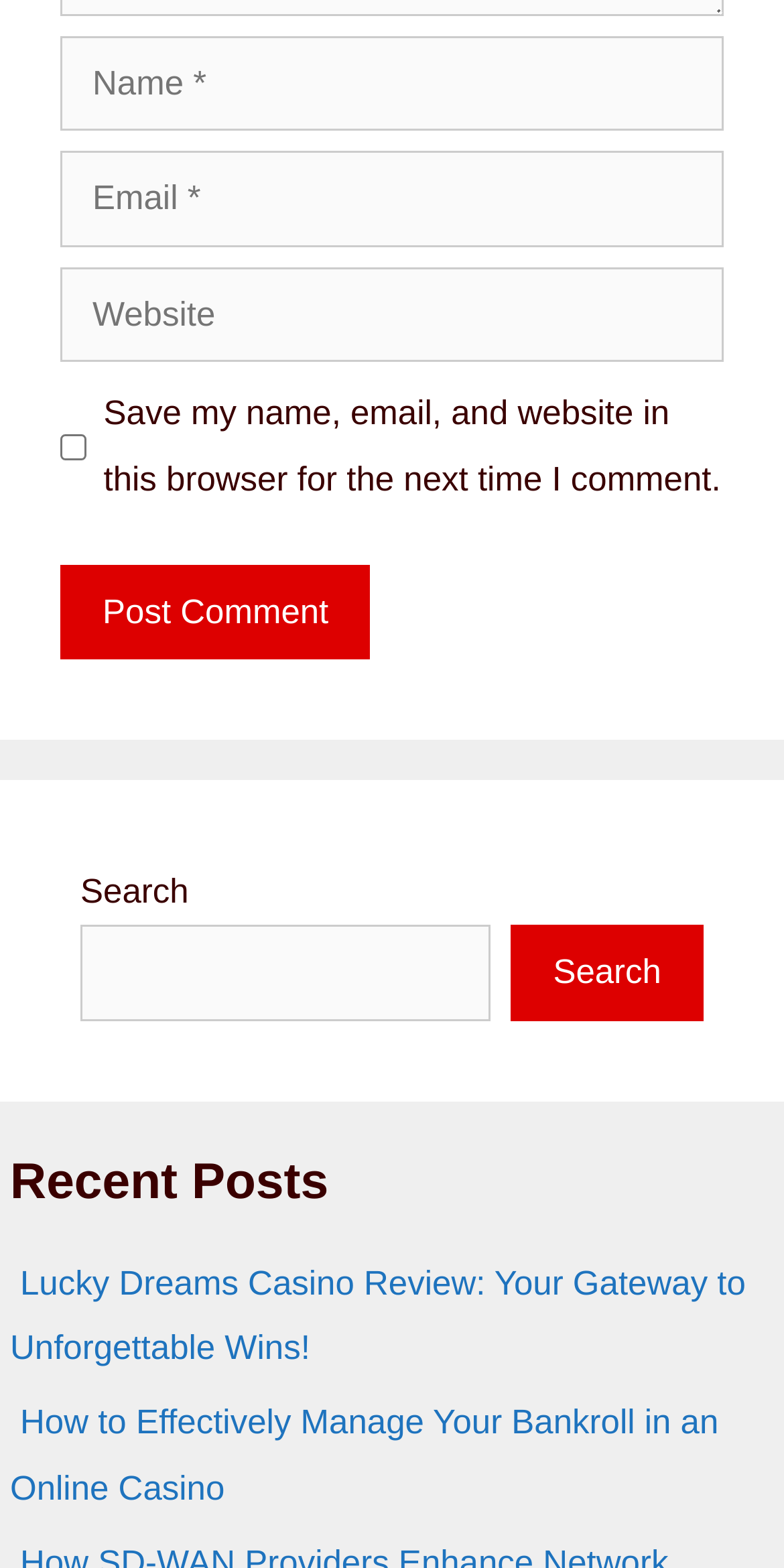What type of content is listed below 'Recent Posts'?
Using the image as a reference, deliver a detailed and thorough answer to the question.

Below the 'Recent Posts' heading, there are links to articles such as 'Lucky Dreams Casino Review: Your Gateway to Unforgettable Wins!' and 'How to Effectively Manage Your Bankroll in an Online Casino'. This suggests that the content listed is links to articles or blog posts.